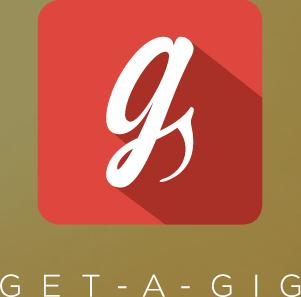Elaborate on the contents of the image in a comprehensive manner.

The image features the logo of "Get-A-Gig," prominently displayed with a bold, stylized letter "g" in white against a vibrant red background. The logo's design includes a subtle shadow effect, enhancing its three-dimensional appearance. Beneath the logo, the name "GET-A-GIG" is presented in a clean, modern font, suggesting a focus on simplicity and accessibility. This branding represents a platform that likely aims to connect users with gig opportunities, emphasizing ease of use and engagement.